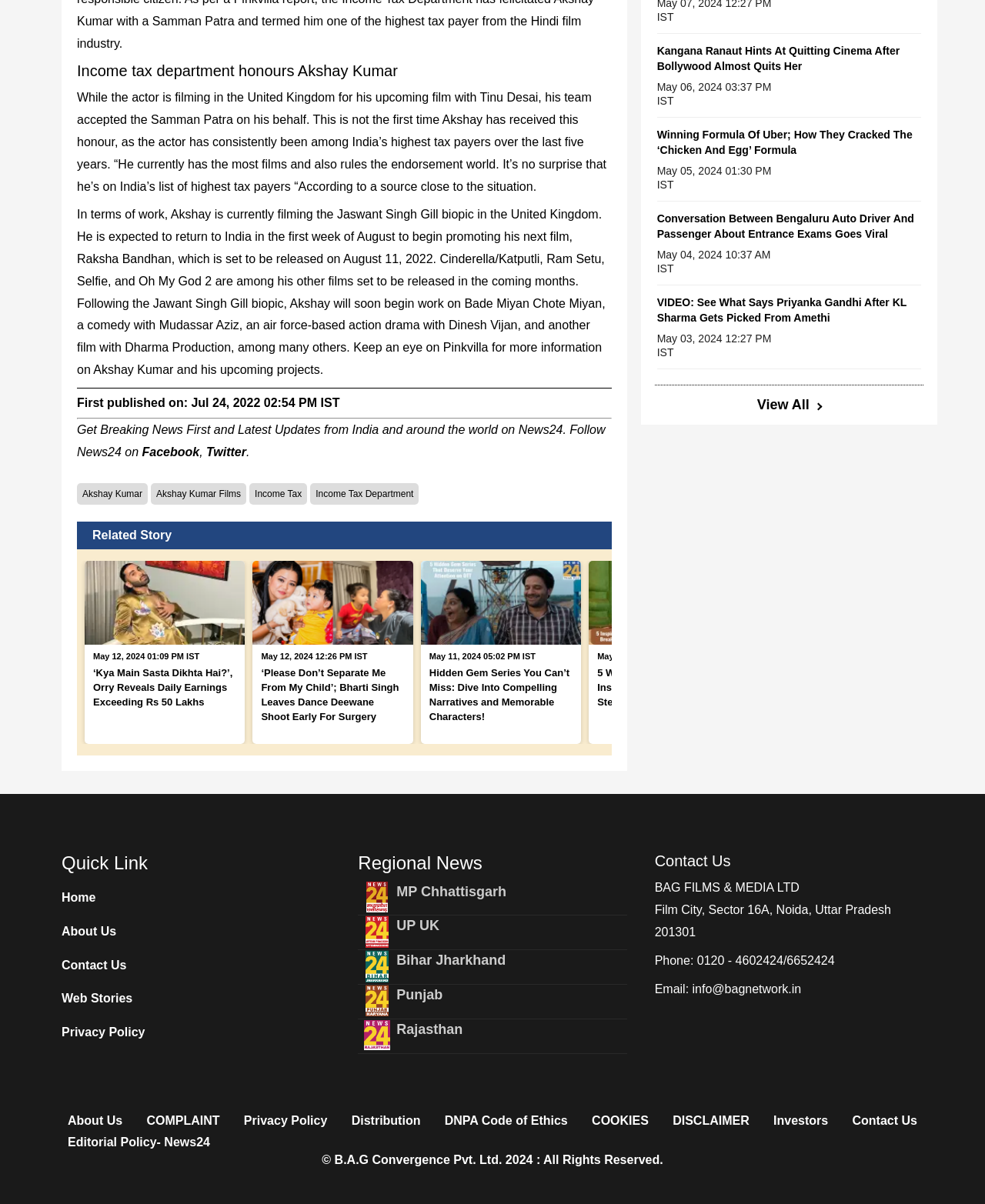What is the name of the film Akshay Kumar is currently filming in the United Kingdom?
Can you give a detailed and elaborate answer to the question?

According to the webpage, Akshay Kumar is currently filming the Jaswant Singh Gill biopic in the United Kingdom, as mentioned in the paragraph 'In terms of work, Akshay is currently filming the Jaswant Singh Gill biopic in the United Kingdom...'.